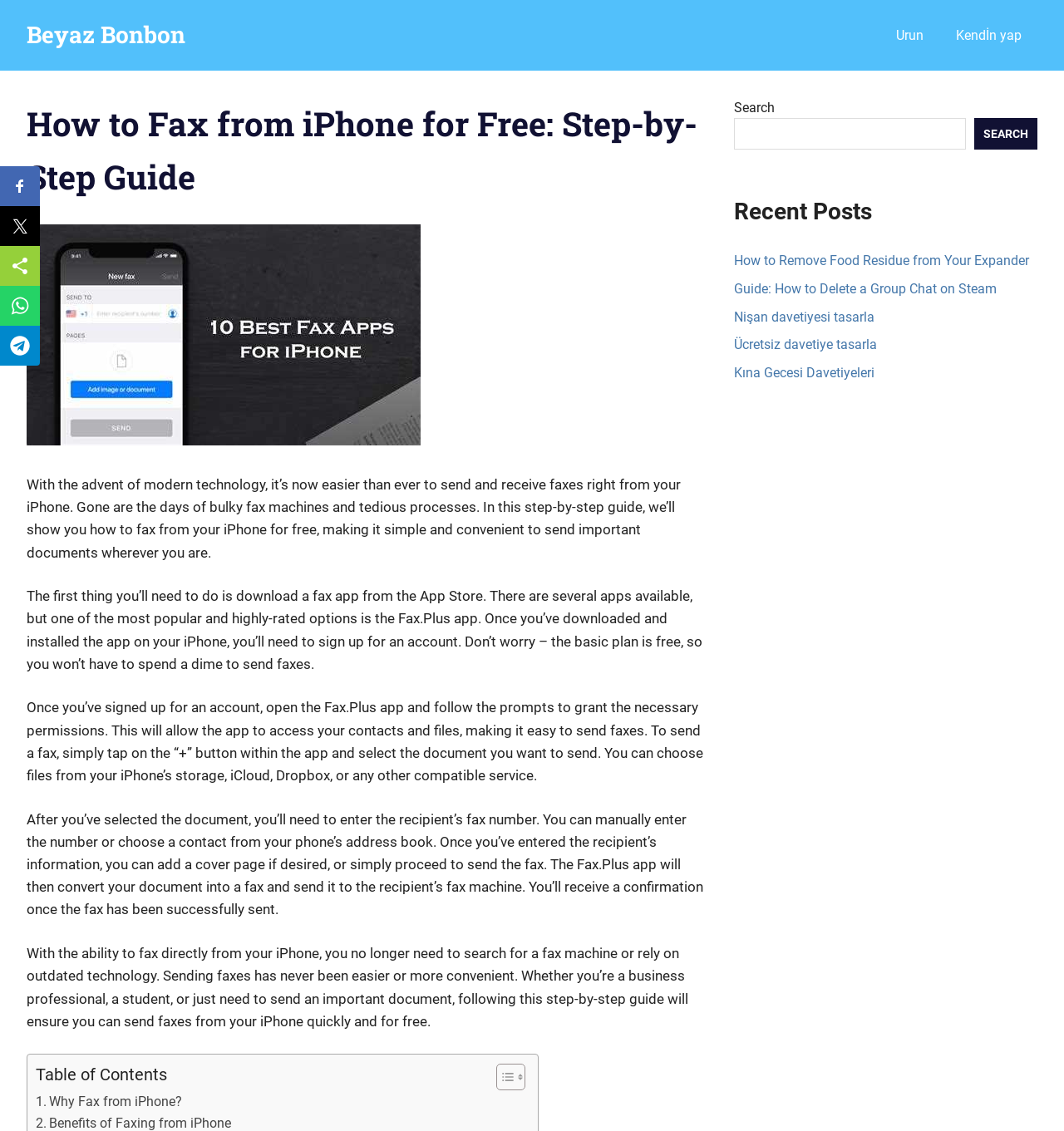Offer a detailed explanation of the webpage layout and contents.

This webpage is a step-by-step guide on how to fax from an iPhone for free. At the top, there is a navigation menu with links to "Urun" and "Kendİn yap". Below the navigation menu, there is a header section with a heading that matches the title of the webpage. 

To the right of the header section, there is an image related to faxing from an iPhone. Below the image, there are four paragraphs of text that provide a step-by-step guide on how to fax from an iPhone using a fax app. The guide covers downloading and installing the app, signing up for an account, granting necessary permissions, and sending a fax.

On the left side of the webpage, there is a section with links to other articles, including "Why Fax from iPhone?" and several recent posts. There is also a search bar with a search button. 

At the bottom of the webpage, there are social media sharing buttons for Facebook, Twitter, Sharethis, and WhatsApp.